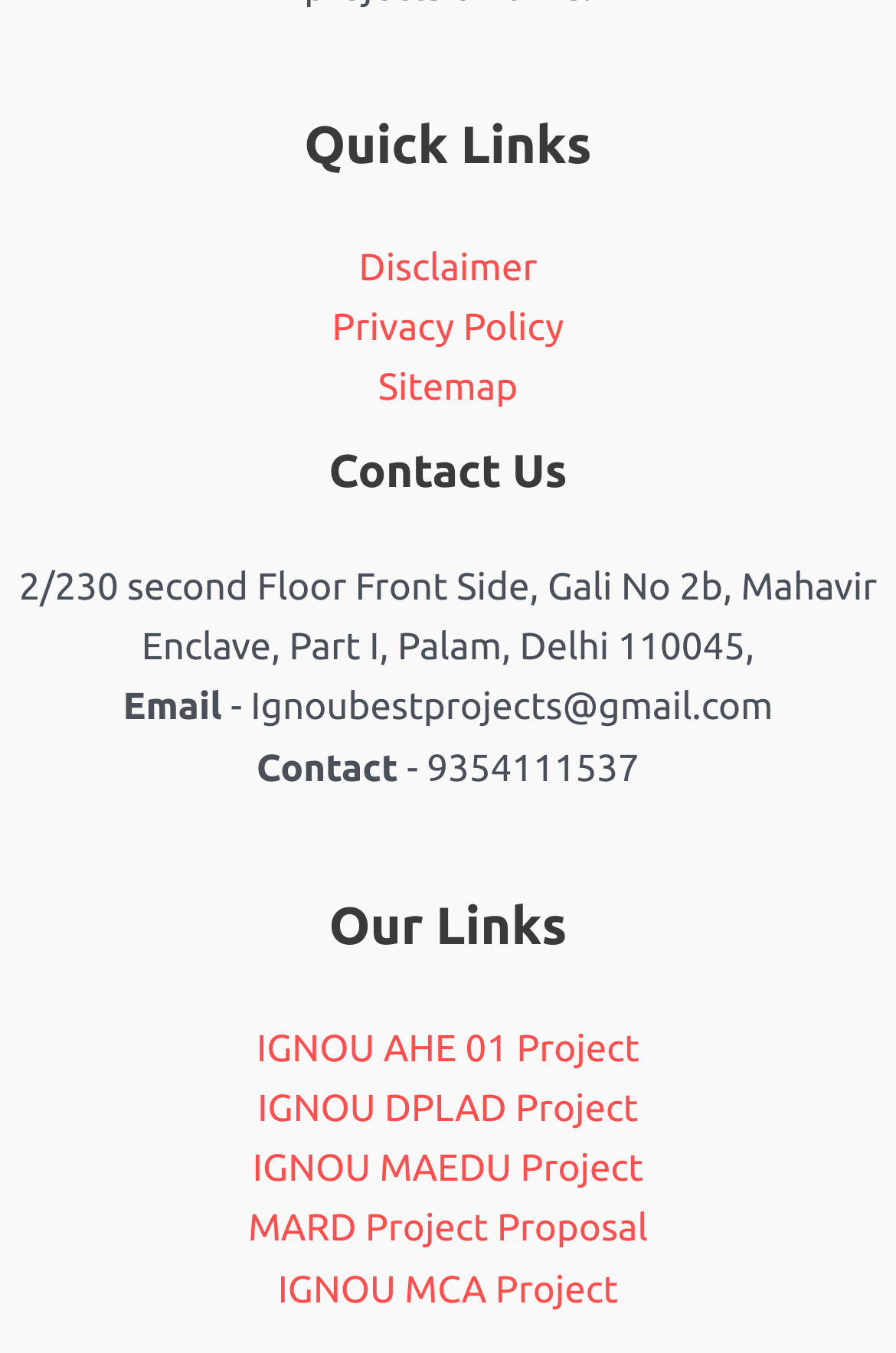What is the address of the contact?
Please answer the question as detailed as possible based on the image.

I found the address of the contact in the 'Contact Us' section, which is located in the 'Footer Widget 4' element. The address is provided in the StaticText element with the text '2/230 second Floor Front Side, Gali No 2b, Mahavir Enclave, Part I, Palam, Delhi 110045'.